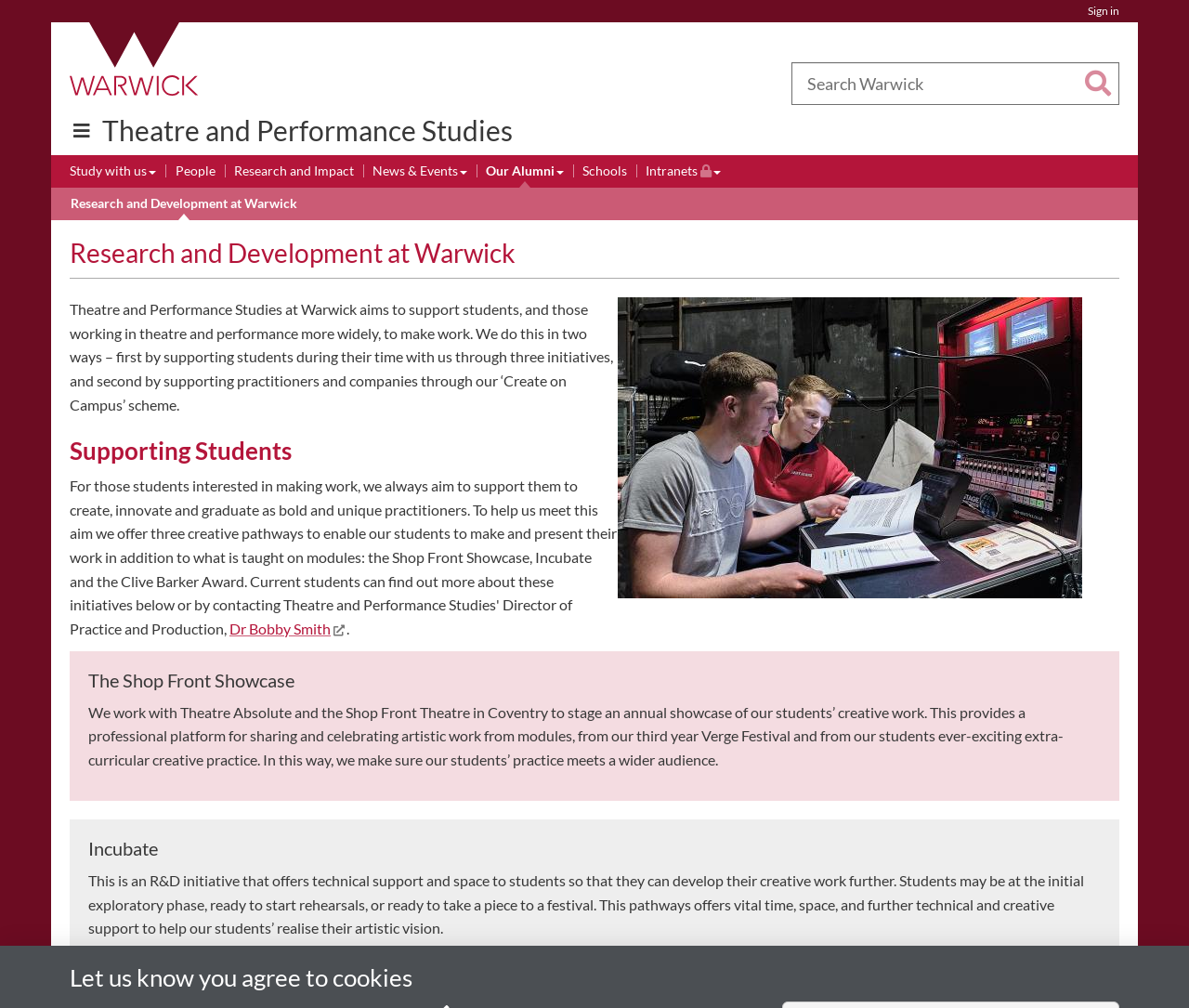Determine the bounding box coordinates of the region I should click to achieve the following instruction: "Sign in". Ensure the bounding box coordinates are four float numbers between 0 and 1, i.e., [left, top, right, bottom].

[0.915, 0.004, 0.941, 0.018]